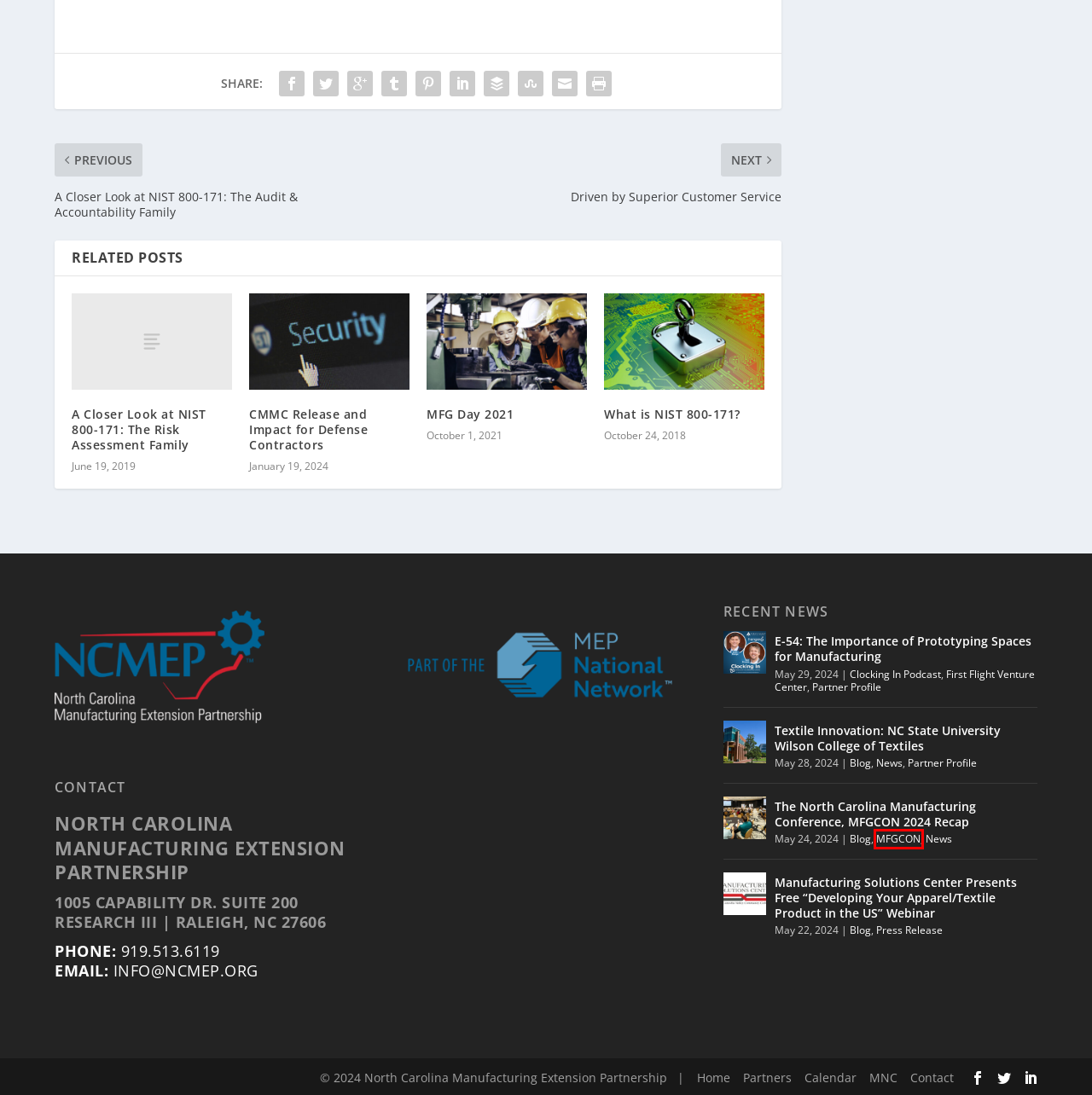Inspect the screenshot of a webpage with a red rectangle bounding box. Identify the webpage description that best corresponds to the new webpage after clicking the element inside the bounding box. Here are the candidates:
A. Category: Clocking In Podcast | North Carolina Manufacturing Extension Partnership
B. Category: News | North Carolina Manufacturing Extension Partnership
C. Buffer - Publishing
D. MFG Day 2021 | North Carolina Manufacturing Extension Partnership
E. Category: MFGCON | North Carolina Manufacturing Extension Partnership
F. Category: Press Release | North Carolina Manufacturing Extension Partnership
G. Category: Partner Profile | North Carolina Manufacturing Extension Partnership
H. Manufactured in North Carolina - NC State University Industry Expansion Solutions

E